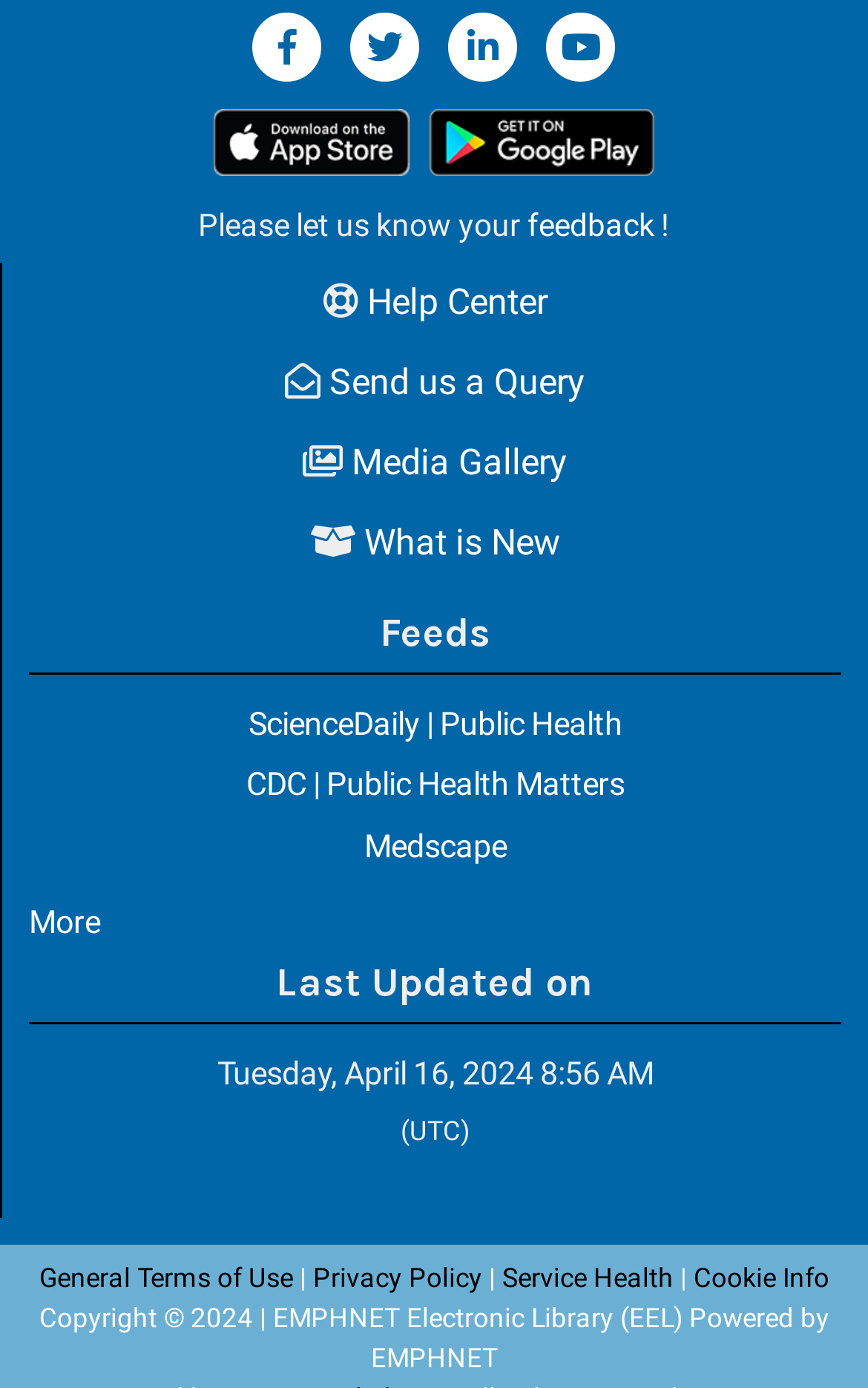Locate the bounding box coordinates of the clickable region to complete the following instruction: "Click the Deepknowledge IOS link."

[0.246, 0.088, 0.473, 0.115]